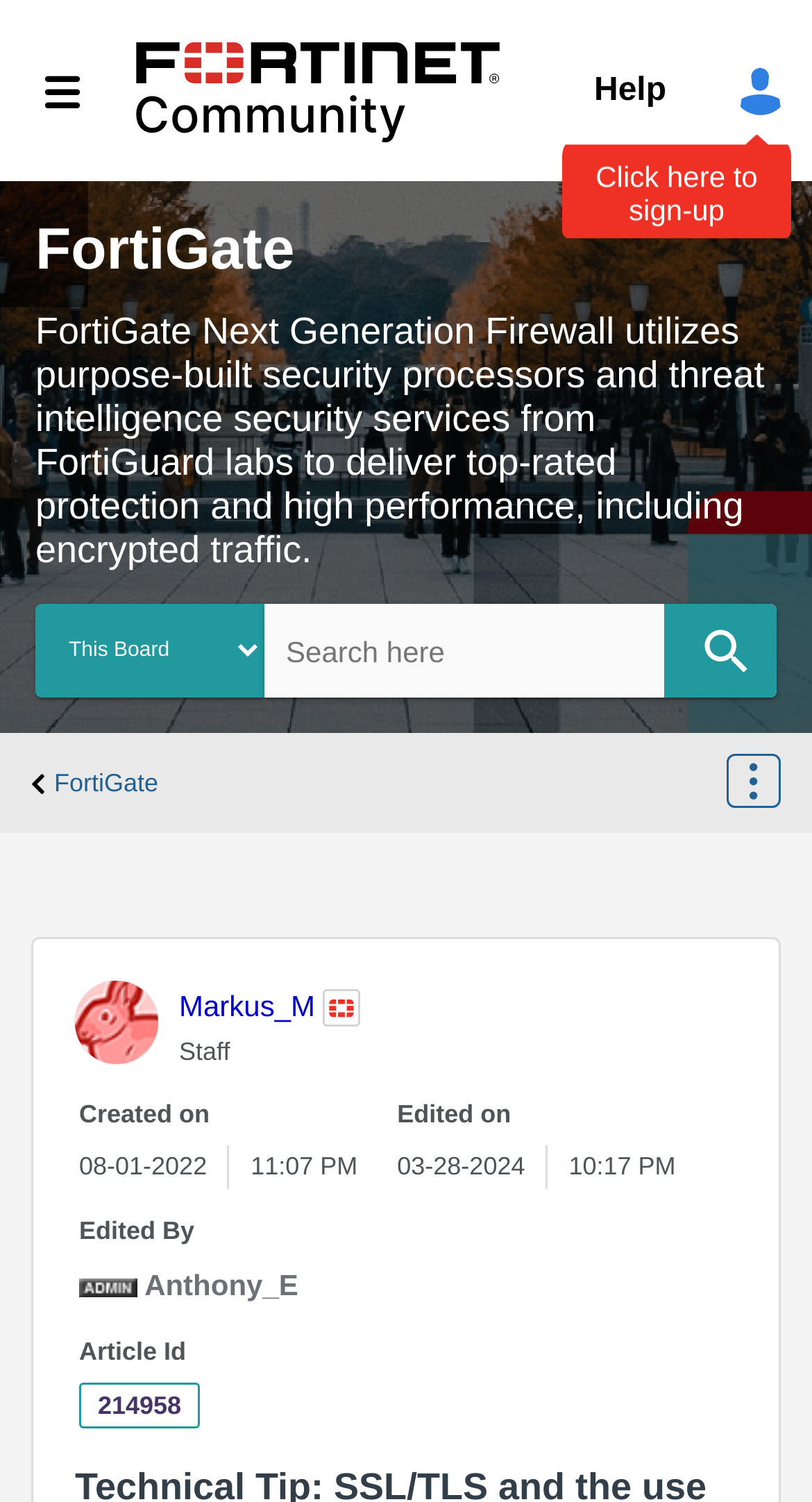Using the description: "Fortinet Community", determine the UI element's bounding box coordinates. Ensure the coordinates are in the format of four float numbers between 0 and 1, i.e., [left, top, right, bottom].

[0.167, 0.026, 0.615, 0.095]